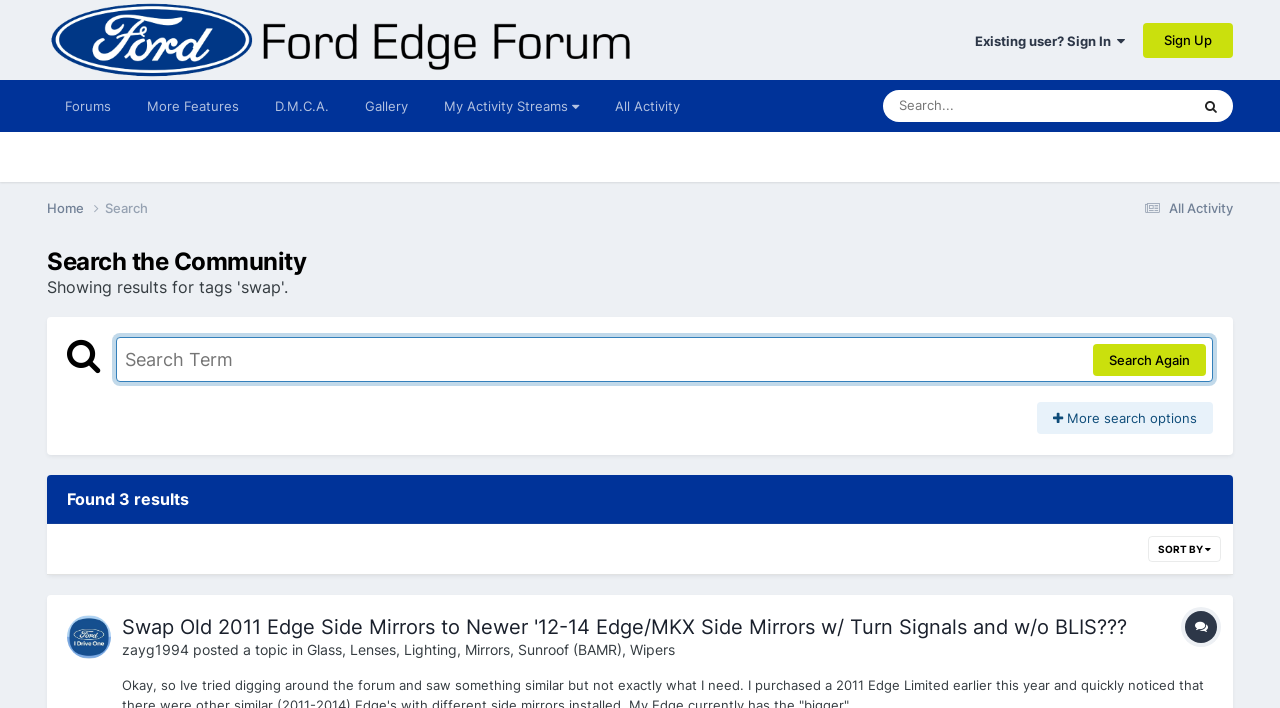What is the username of the user who posted the first topic?
Refer to the image and answer the question using a single word or phrase.

zayg1994